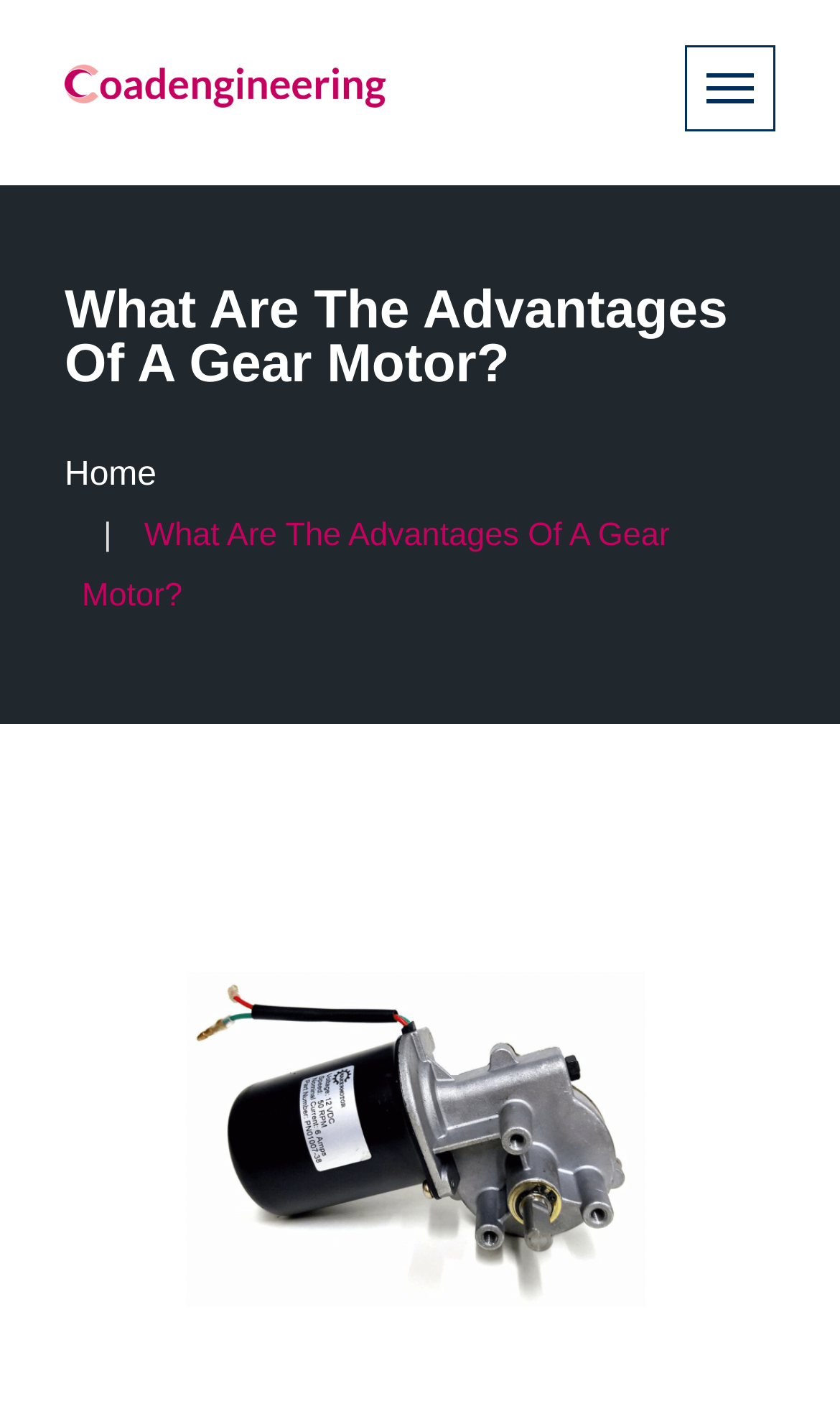Determine the bounding box coordinates for the UI element described. Format the coordinates as (top-left x, top-left y, bottom-right x, bottom-right y) and ensure all values are between 0 and 1. Element description: alt="Coadengineering" title="Just another WordPress site"

[0.077, 0.03, 0.459, 0.088]